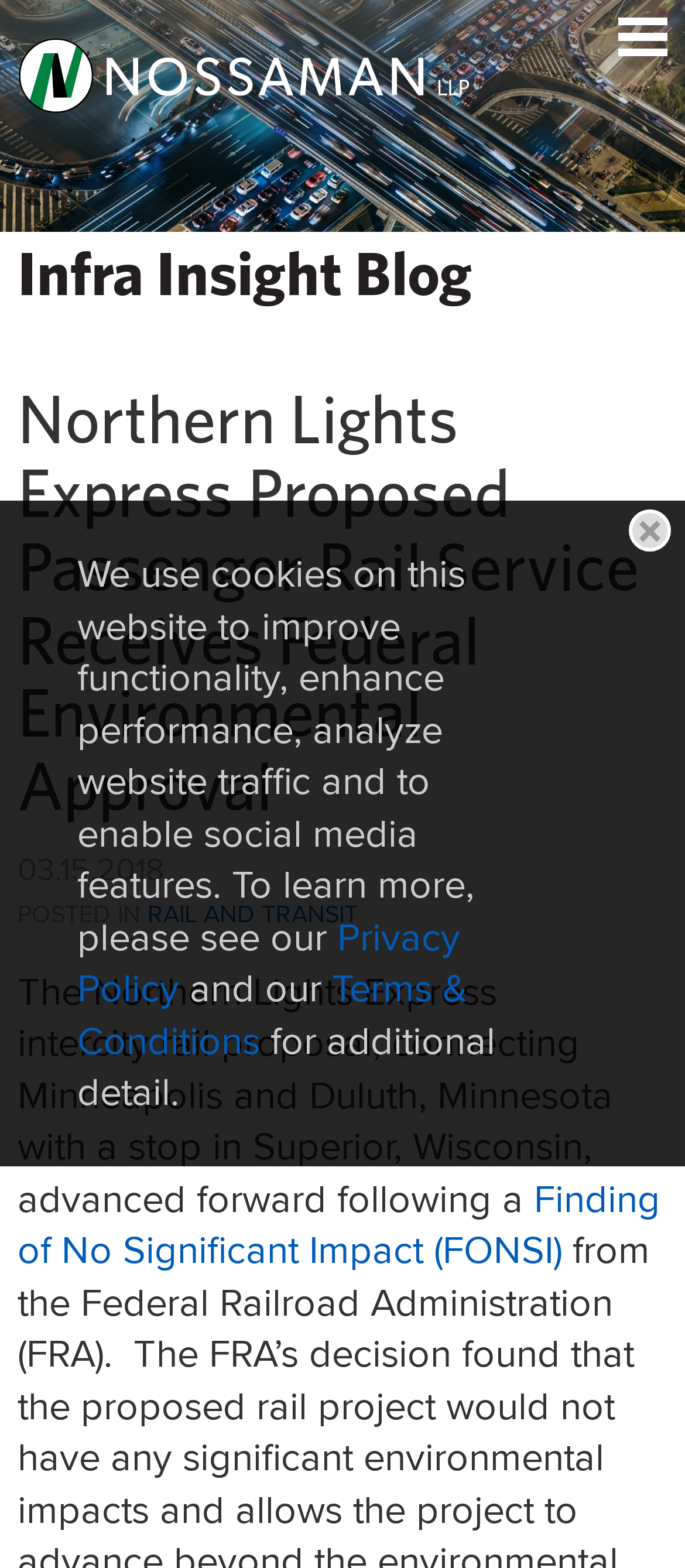What is the name of the law firm?
Please provide a comprehensive answer based on the information in the image.

The name of the law firm can be found at the top left corner of the webpage, where there is a link and an image with the text 'Nossaman LLP'.